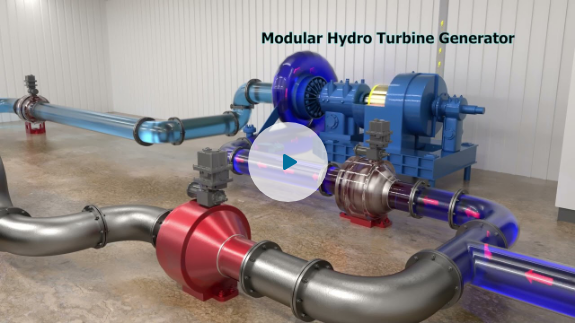What is the purpose of the play button?
Analyze the screenshot and provide a detailed answer to the question.

The play button at the center of the image suggests an interactive element, inviting viewers to learn more about the functionality and applications of the Modular Hydro Turbine Generator in renewable energy storage solutions.